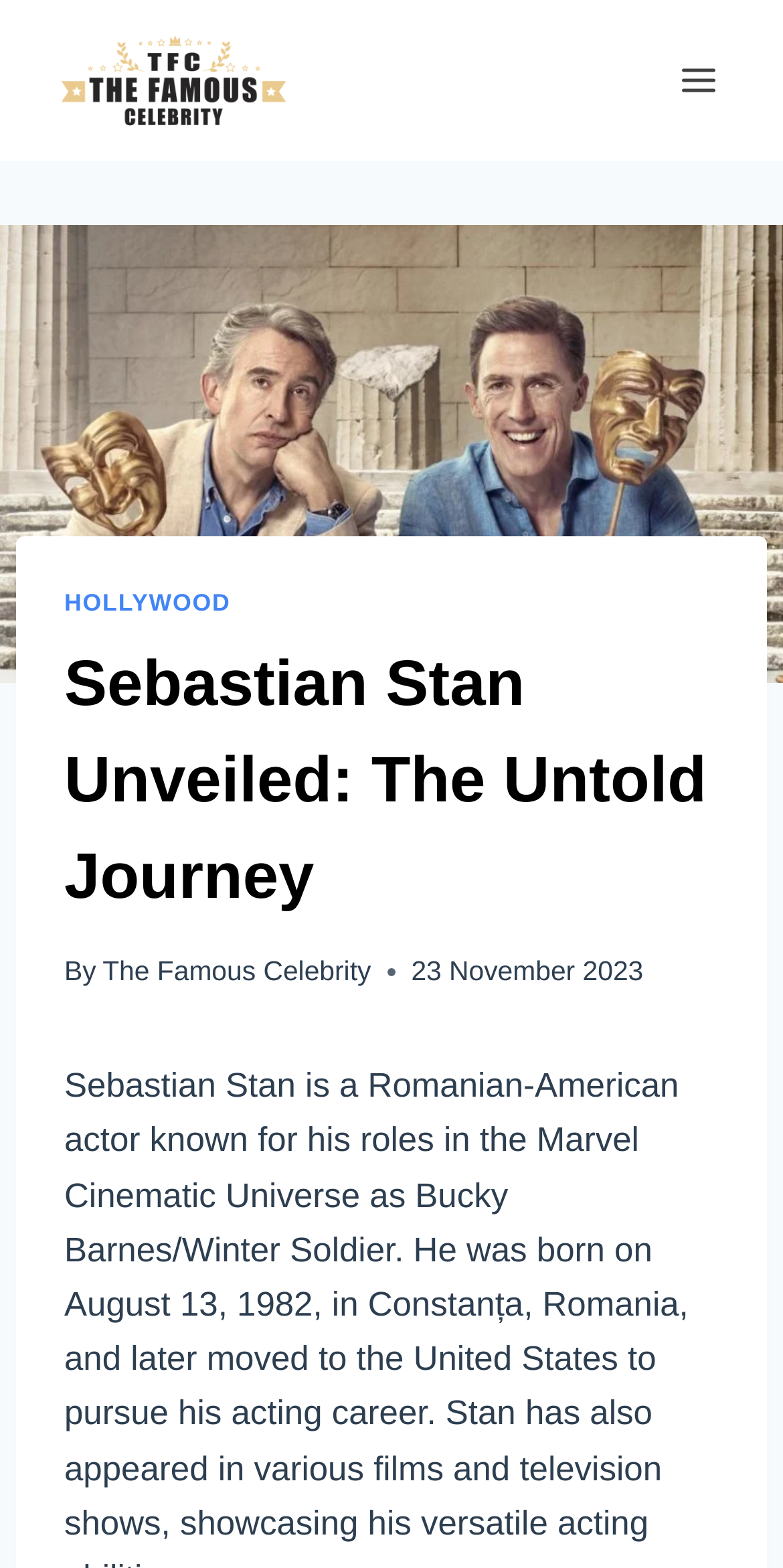What is the name of the celebrity?
Based on the screenshot, respond with a single word or phrase.

Sebastian Stan